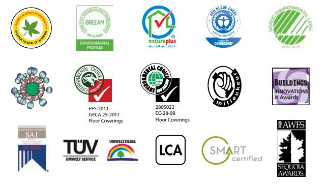What do the certifications reassure consumers of?
From the screenshot, provide a brief answer in one word or phrase.

Integrity and eco-friendliness